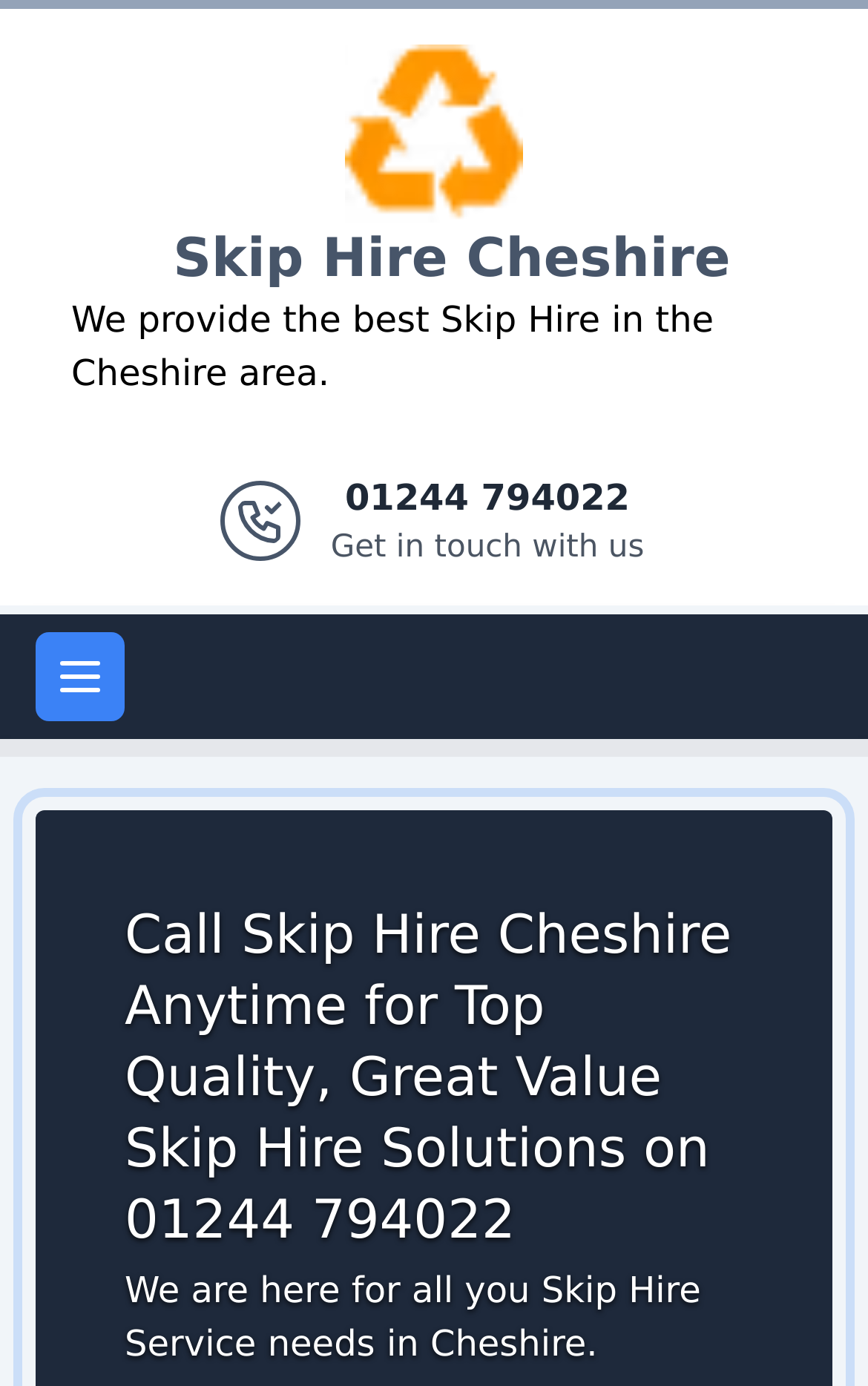Please find the bounding box for the UI component described as follows: "Logo".

[0.397, 0.035, 0.603, 0.066]